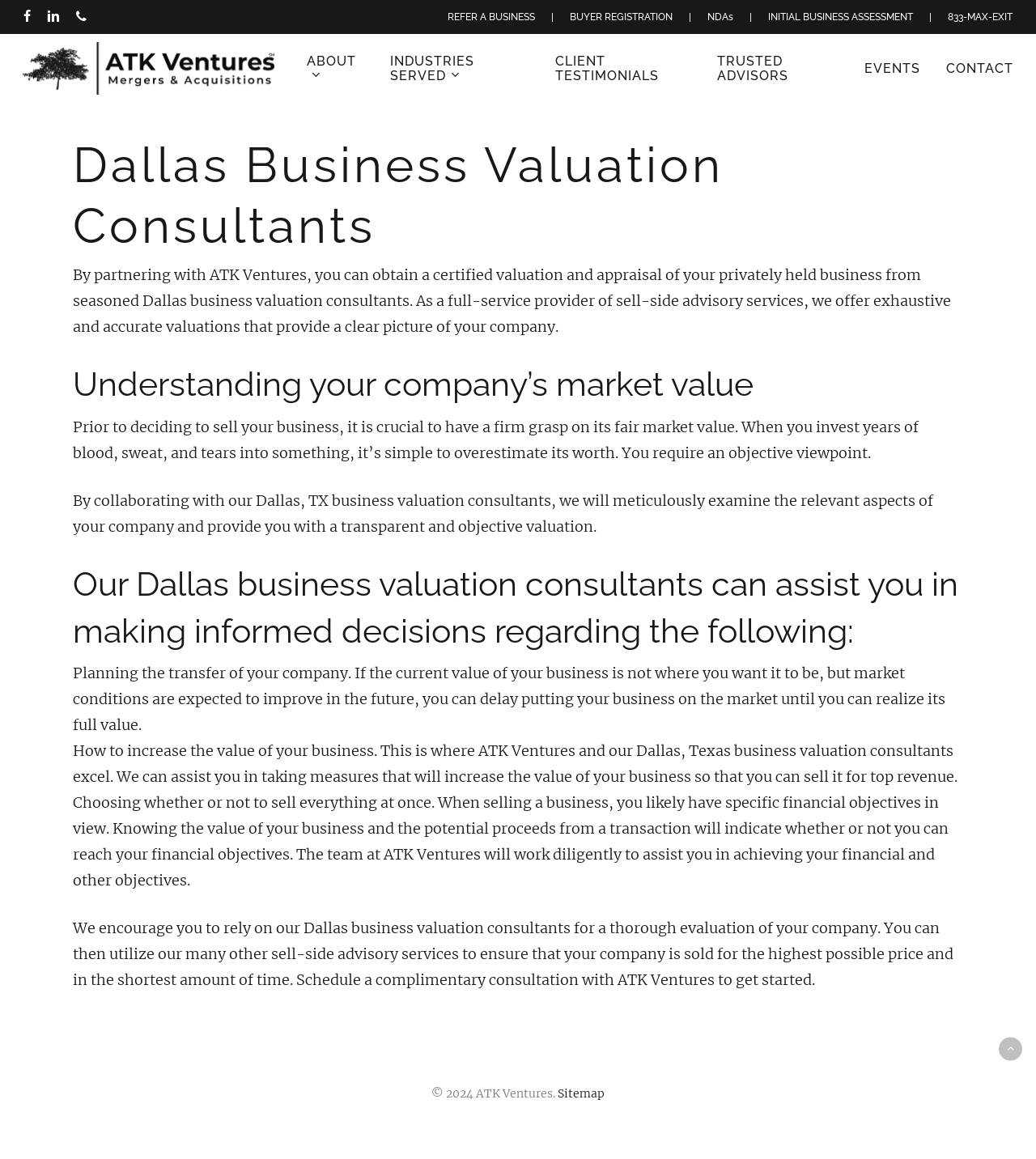Please determine and provide the text content of the webpage's heading.

Dallas Business Valuation Consultants